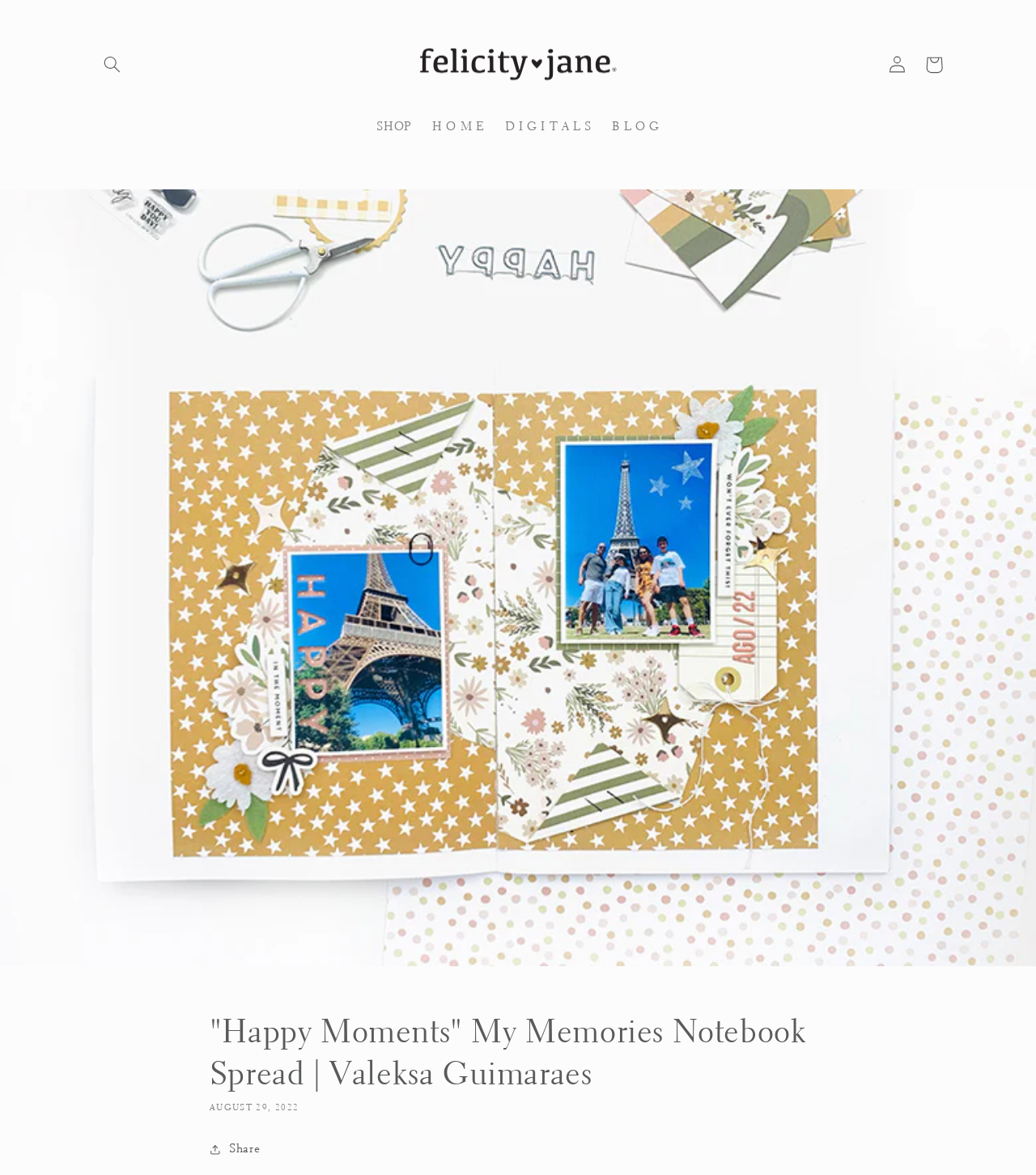Create a detailed description of the webpage's content and layout.

The webpage appears to be a blog post from Felicity Jane, a digital scrapbooking and journaling brand. At the top left of the page, there is a search button with a dialog popup. Next to it, there is a link to the Felicity Jane website, accompanied by a small logo image.

The top navigation menu consists of five links: SHOP, HOME, DIGITALS, BLOG, and LOG IN, which are aligned horizontally and centered at the top of the page. On the top right, there is a Cart link with a small image.

Below the navigation menu, there is a large image that spans the entire width of the page, showcasing a beautifully designed notebook spread with a gingham theme. The image is titled '"Happy Moments" My Memories Notebook Spread | Valeksa Guimaraes'.

Underneath the image, there is a header section with a heading that matches the image title. The heading is followed by a timestamp, which indicates that the post was published on August 29, 2022.

At the bottom of the page, there is a Share button that allows users to share the article on various platforms. Overall, the webpage has a clean and organized layout, with a focus on showcasing the beautiful notebook spread and providing easy navigation to other parts of the Felicity Jane website.